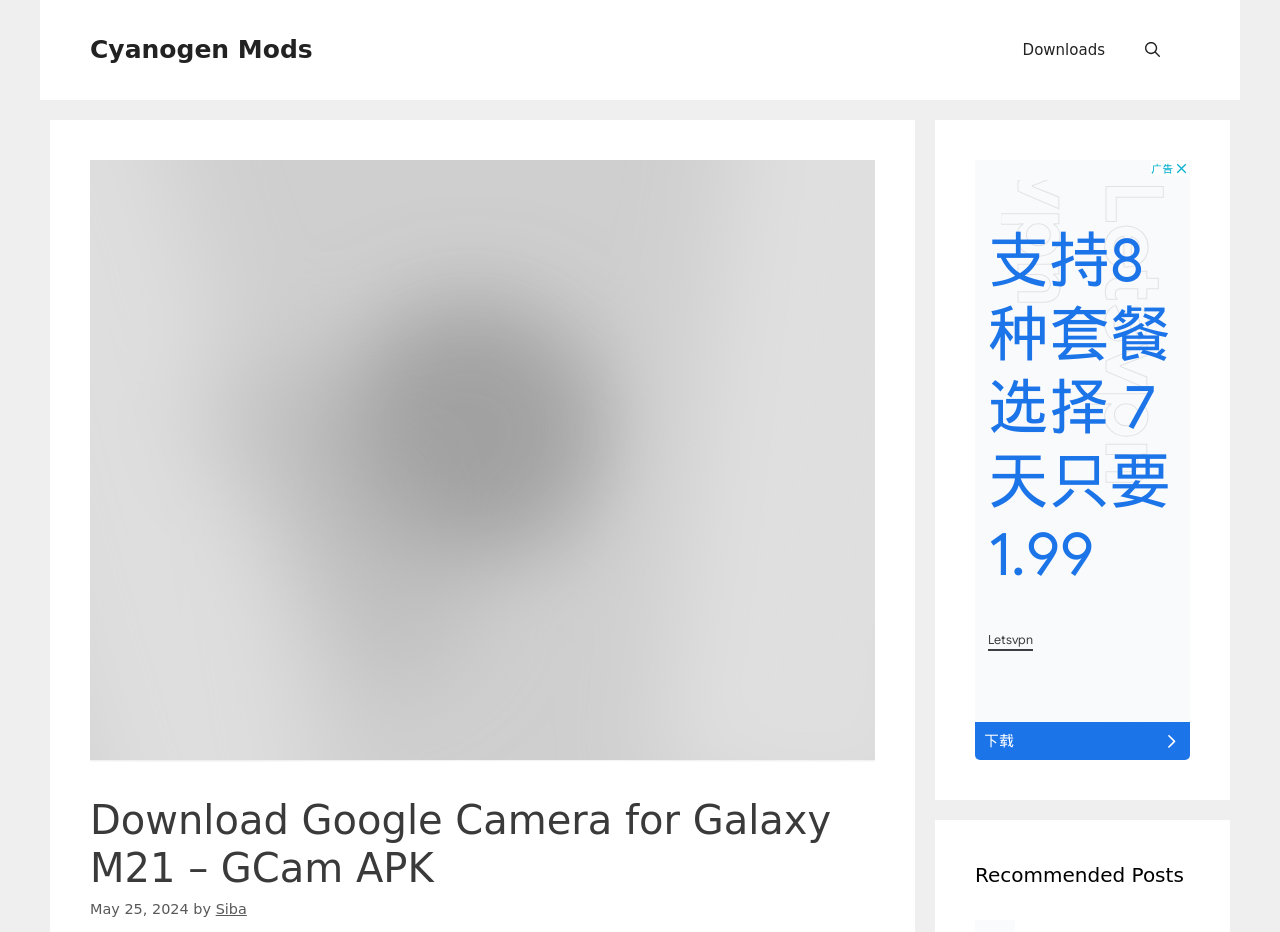What is the topic of the recommended posts?
Using the visual information, answer the question in a single word or phrase.

GCam APK